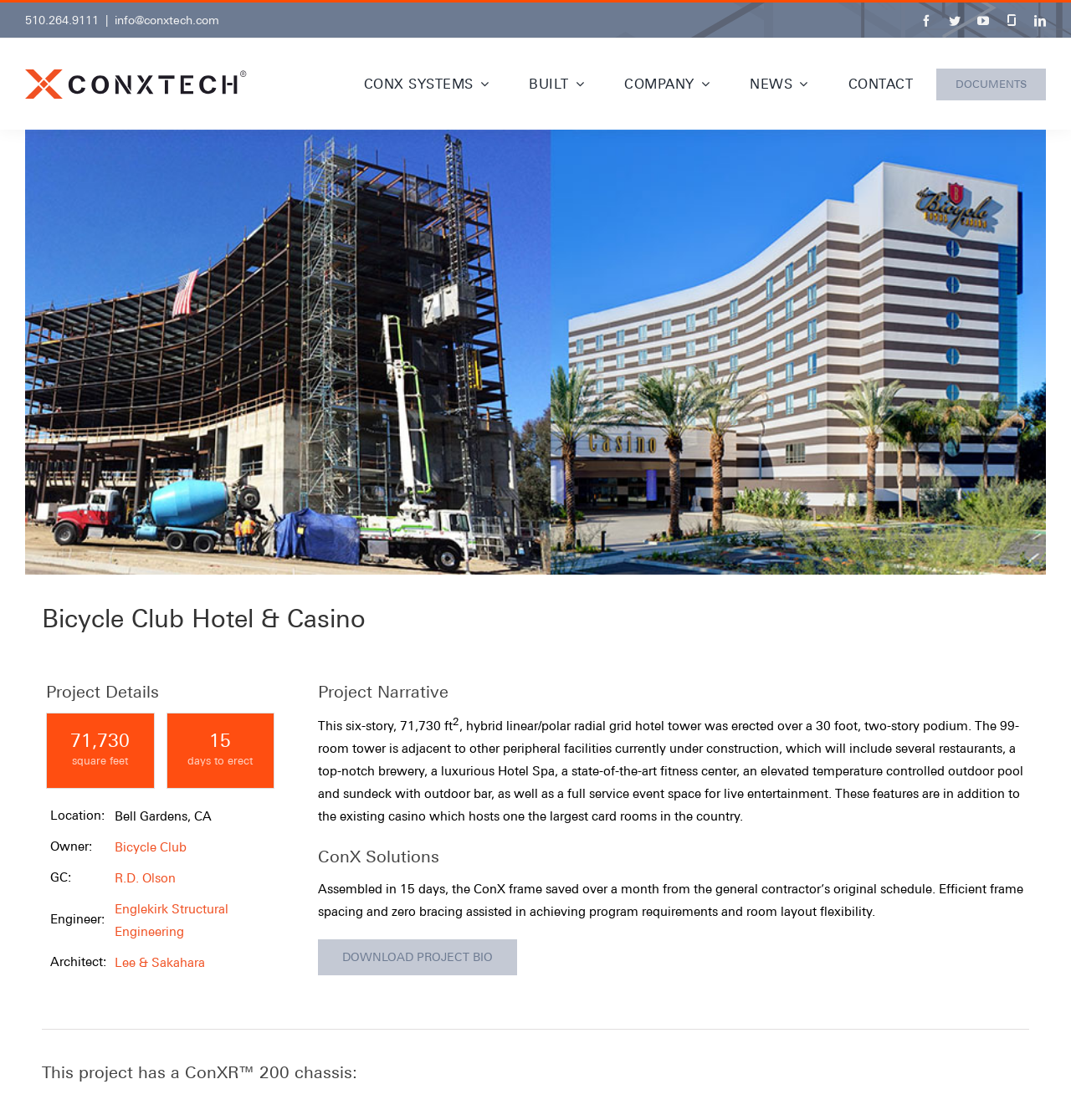What is the name of the general contractor?
Please give a well-detailed answer to the question.

The name of the general contractor can be found in the 'Project Details' section, where it is listed as 'GC:' and the company name is 'R.D. Olson'.